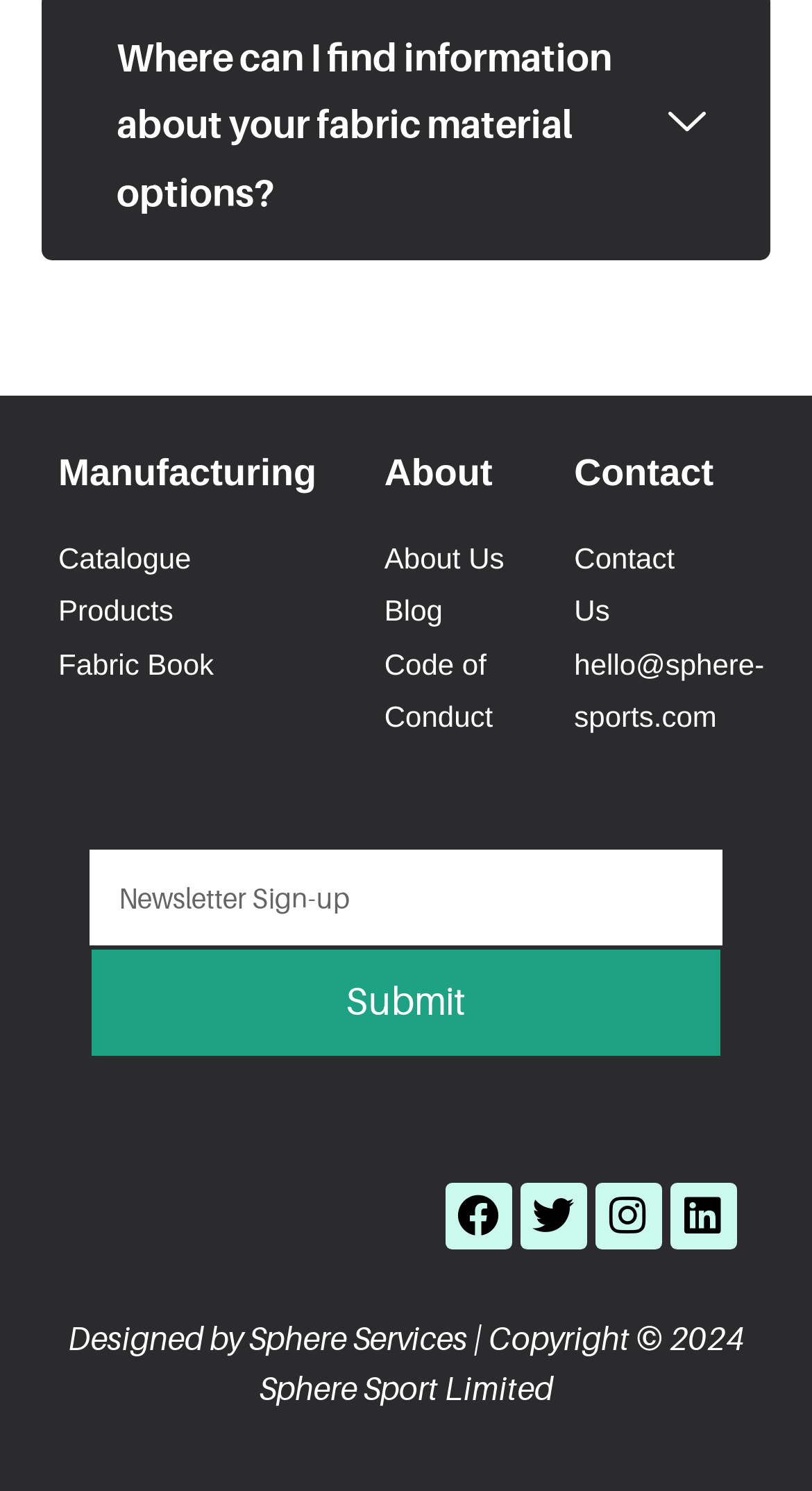Please provide the bounding box coordinates for the element that needs to be clicked to perform the instruction: "Click on Catalogue". The coordinates must consist of four float numbers between 0 and 1, formatted as [left, top, right, bottom].

[0.072, 0.358, 0.384, 0.393]